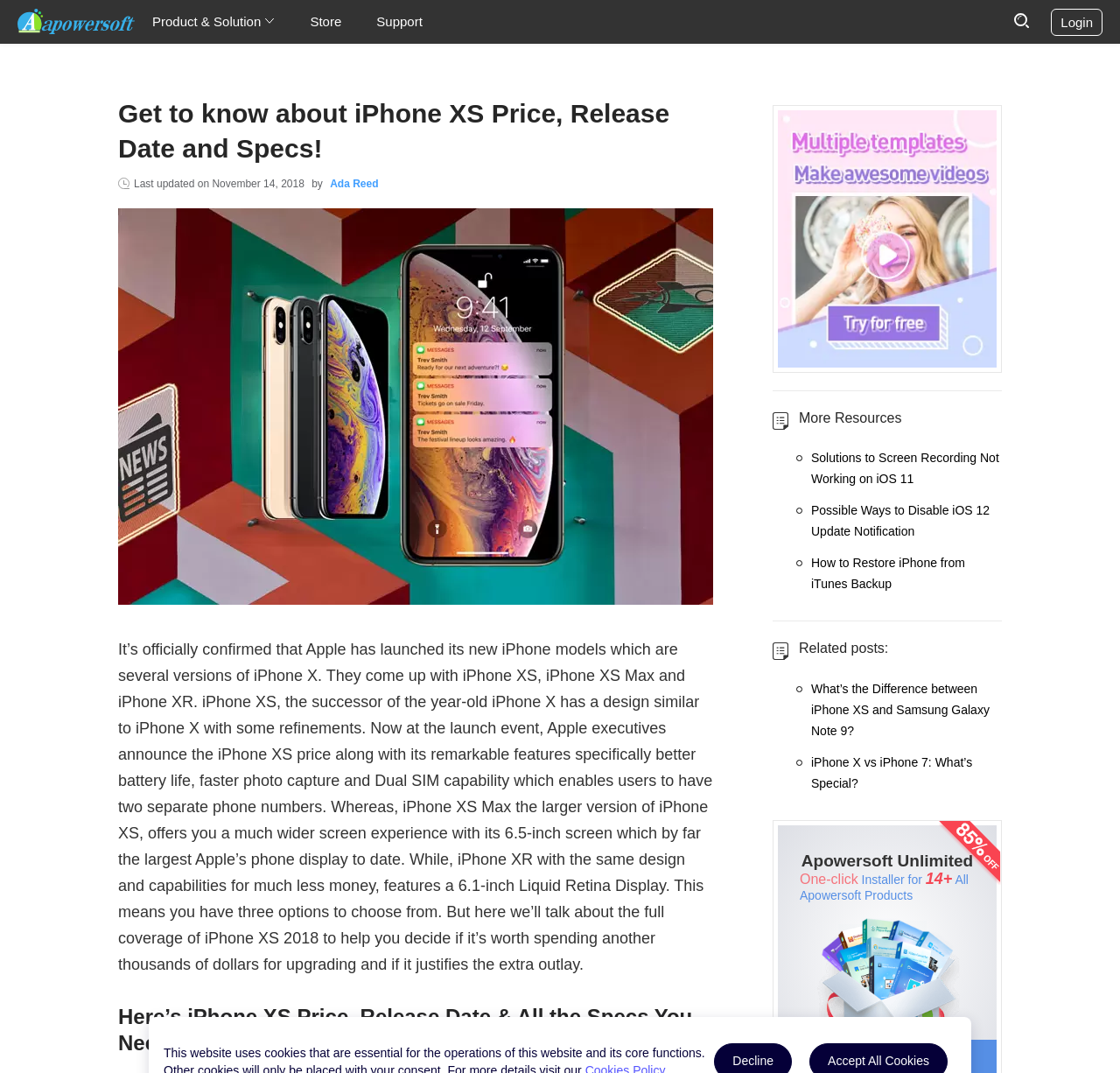How many options do users have to choose from?
Please use the image to provide a one-word or short phrase answer.

Three